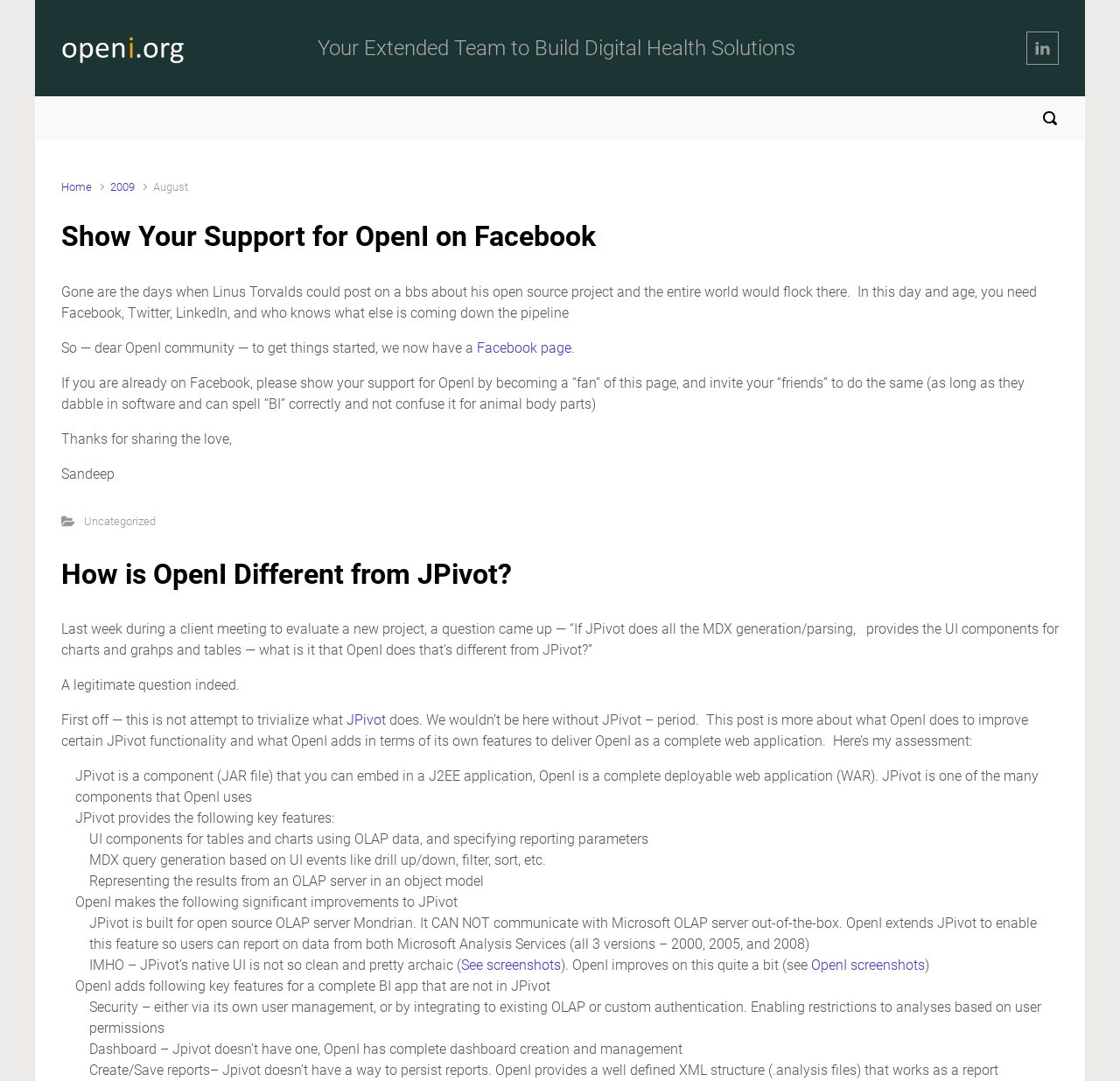Could you provide the bounding box coordinates for the portion of the screen to click to complete this instruction: "Click on 'Ramanama and Nature Cure'"?

None